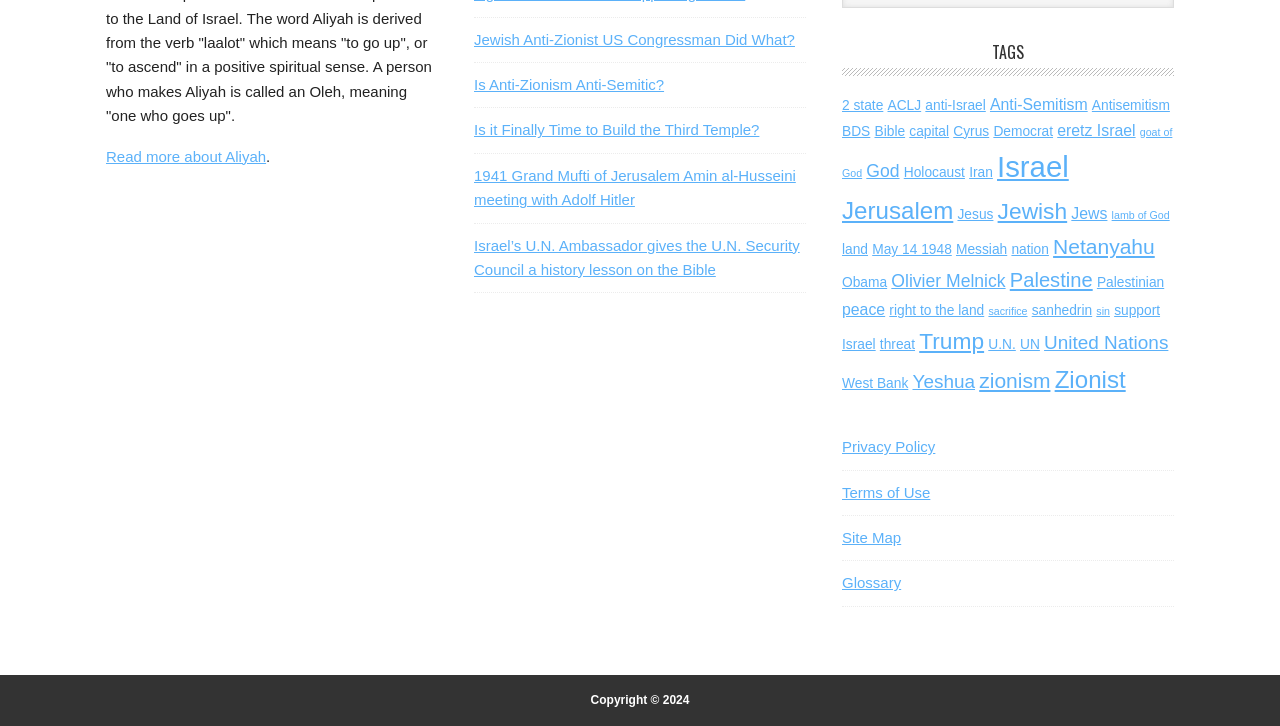Using the description: "Is Anti-Zionism Anti-Semitic?", identify the bounding box of the corresponding UI element in the screenshot.

[0.37, 0.105, 0.519, 0.128]